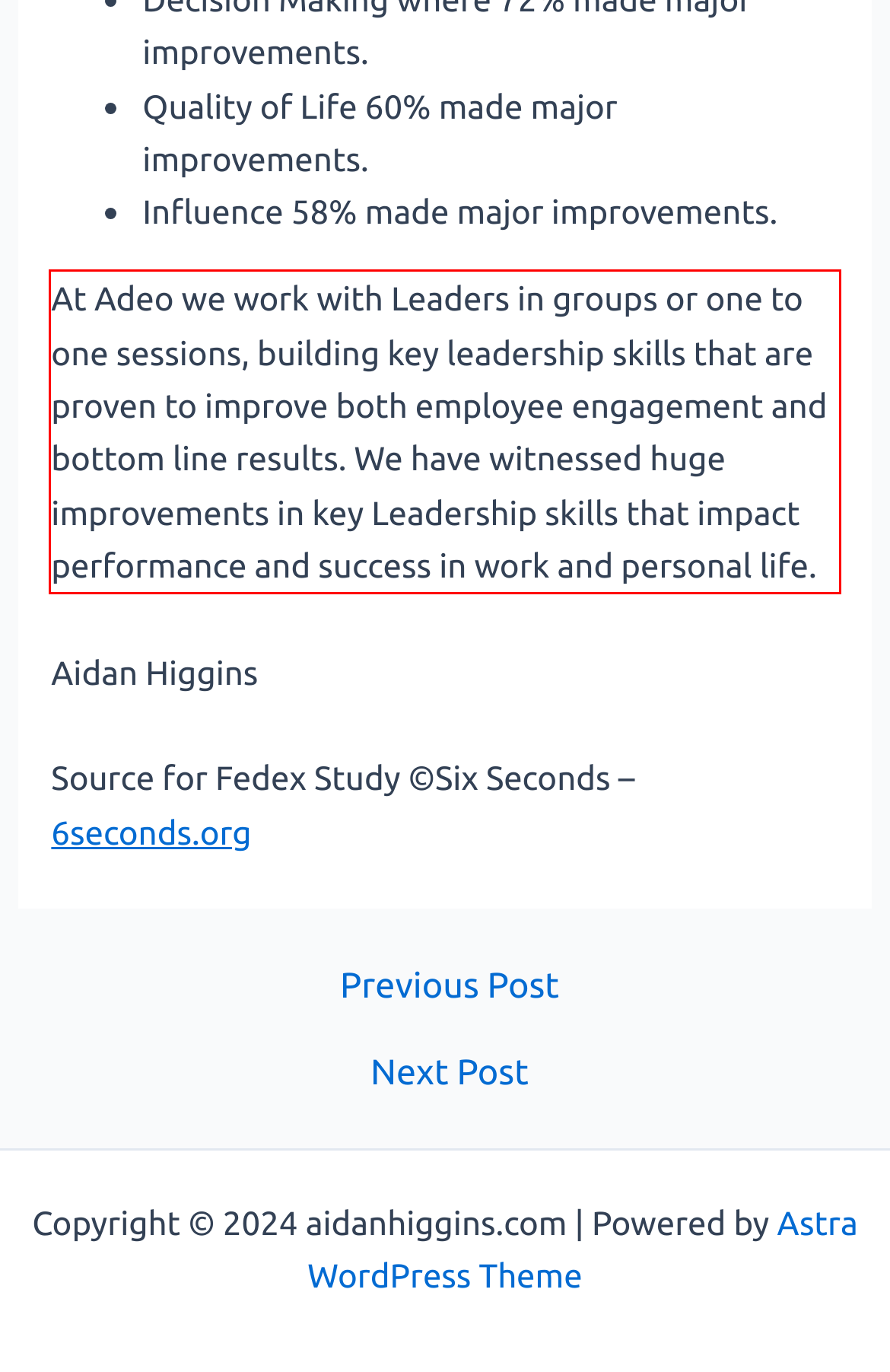You are given a screenshot of a webpage with a UI element highlighted by a red bounding box. Please perform OCR on the text content within this red bounding box.

At Adeo we work with Leaders in groups or one to one sessions, building key leadership skills that are proven to improve both employee engagement and bottom line results. We have witnessed huge improvements in key Leadership skills that impact performance and success in work and personal life.